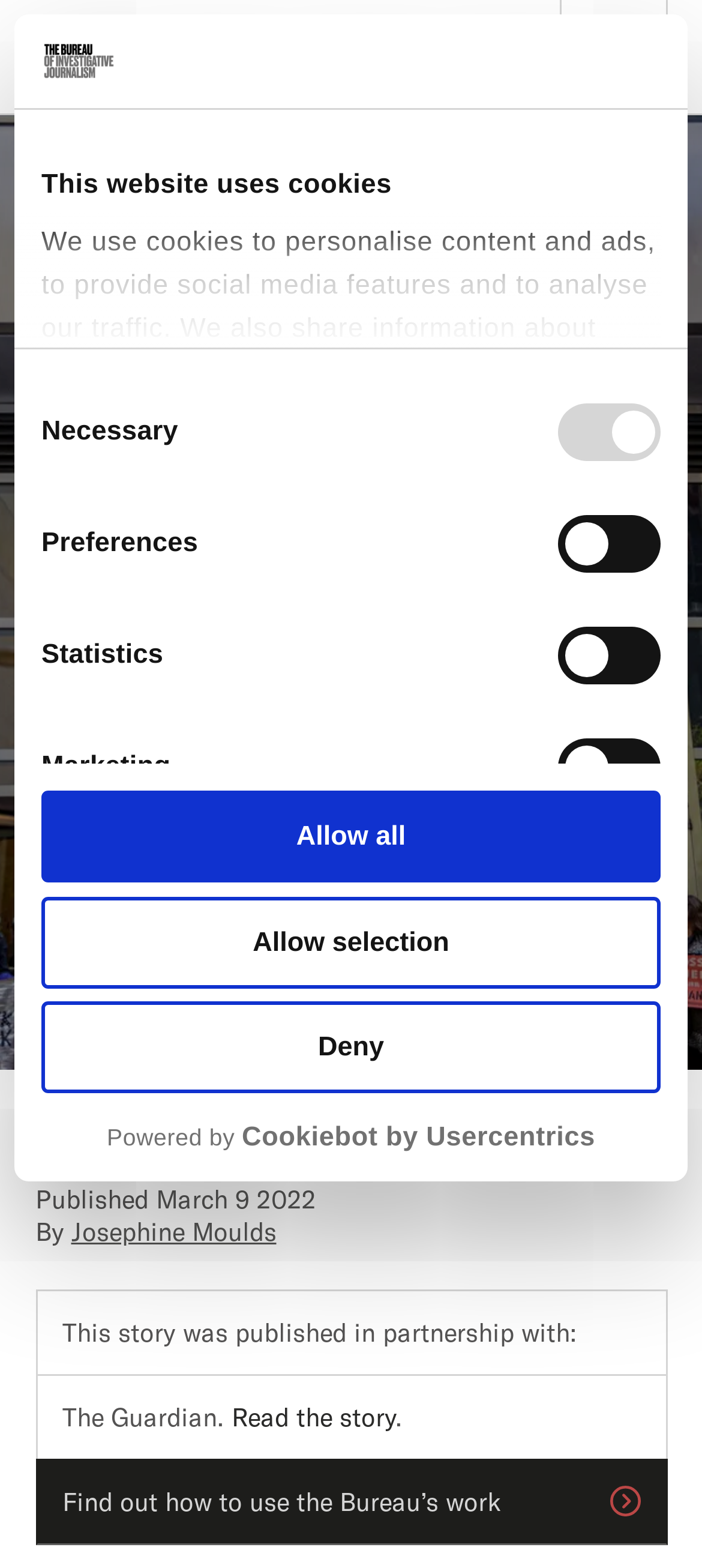Using the webpage screenshot and the element description Powered by Cookiebot by Usercentrics, determine the bounding box coordinates. Specify the coordinates in the format (top-left x, top-left y, bottom-right x, bottom-right y) with values ranging from 0 to 1.

[0.059, 0.714, 0.941, 0.736]